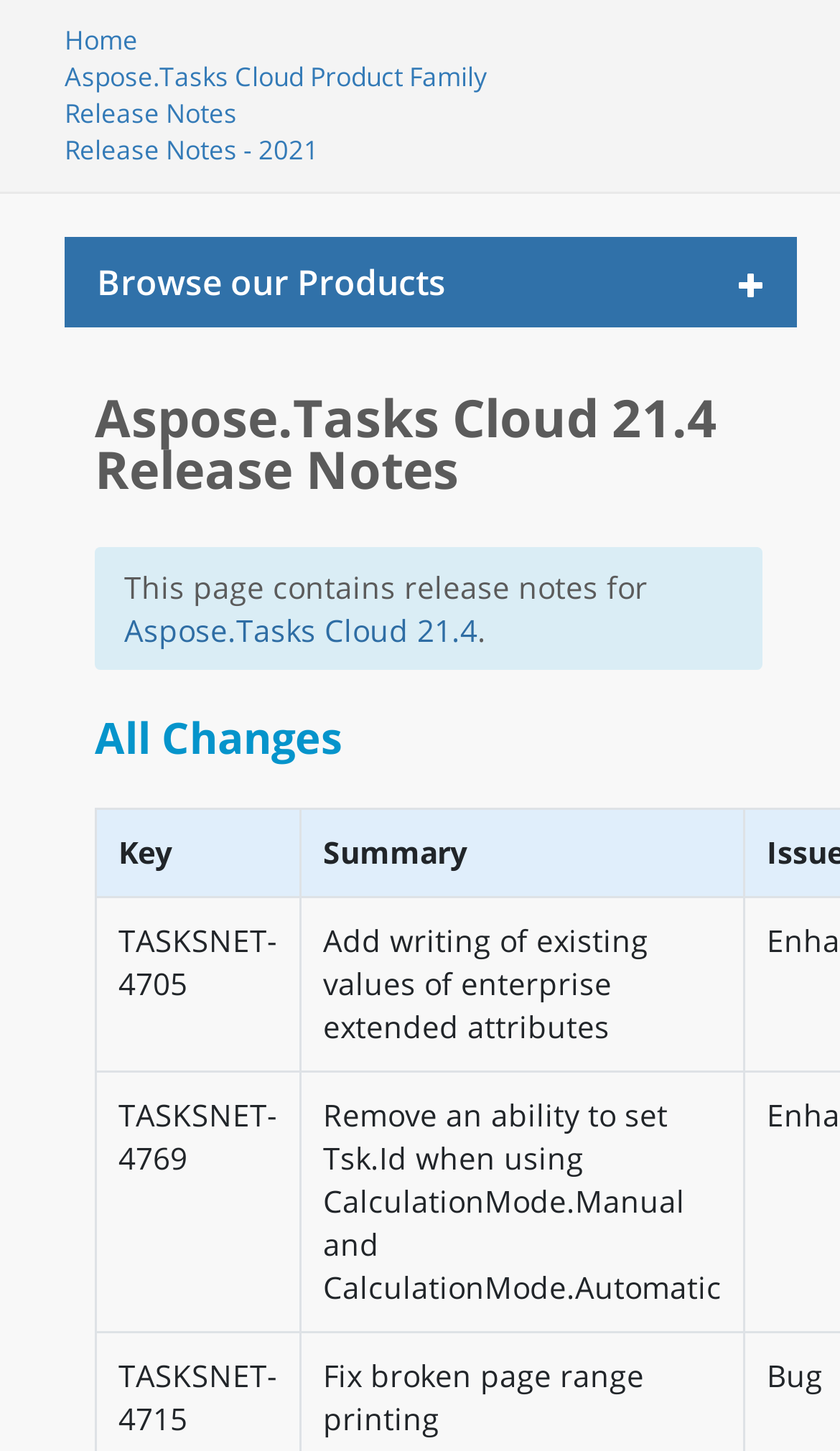Given the element description Aspose.Tasks Cloud 21.4, identify the bounding box coordinates for the UI element on the webpage screenshot. The format should be (top-left x, top-left y, bottom-right x, bottom-right y), with values between 0 and 1.

[0.147, 0.42, 0.568, 0.448]